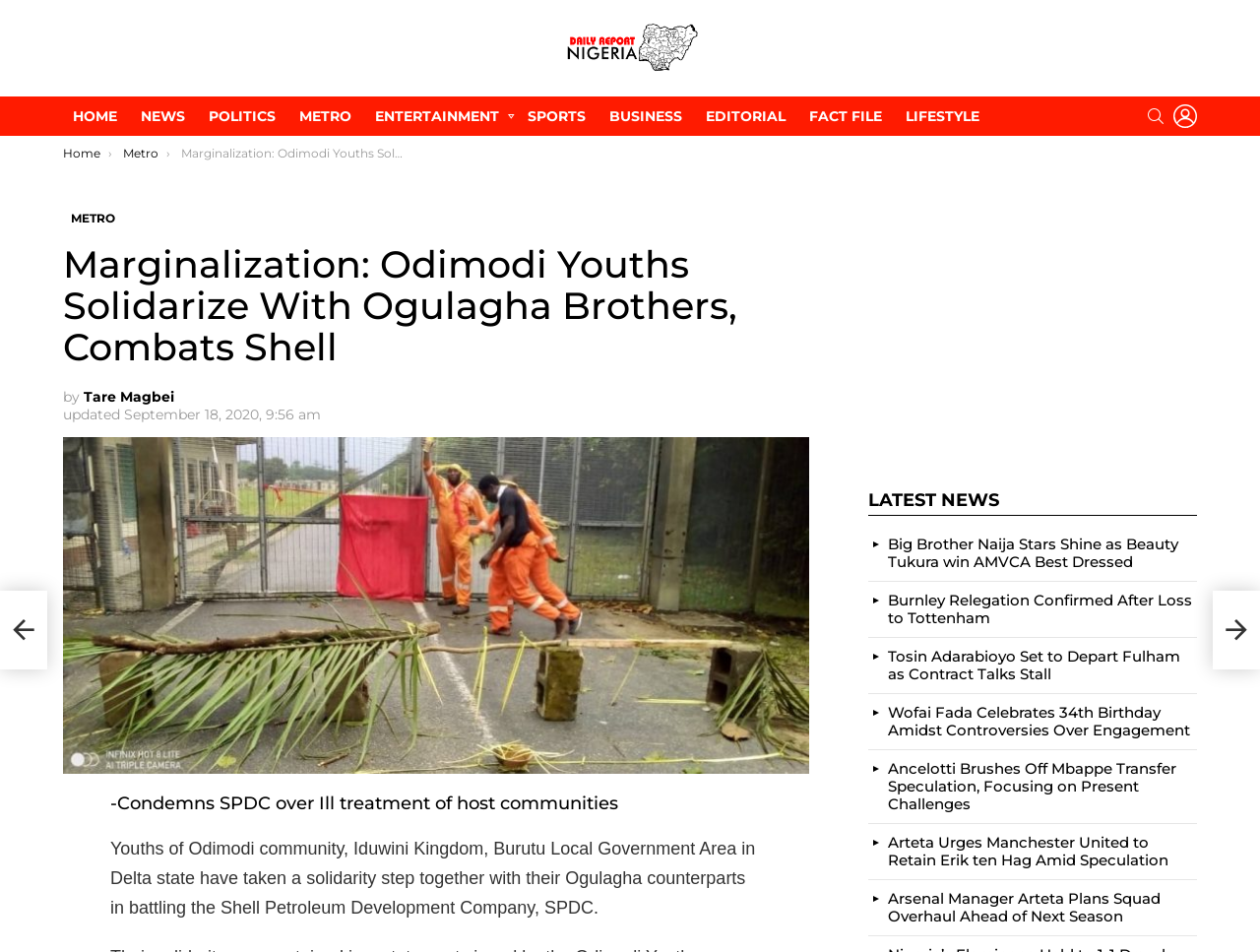How many latest news articles are displayed on the webpage?
Refer to the image and provide a one-word or short phrase answer.

6